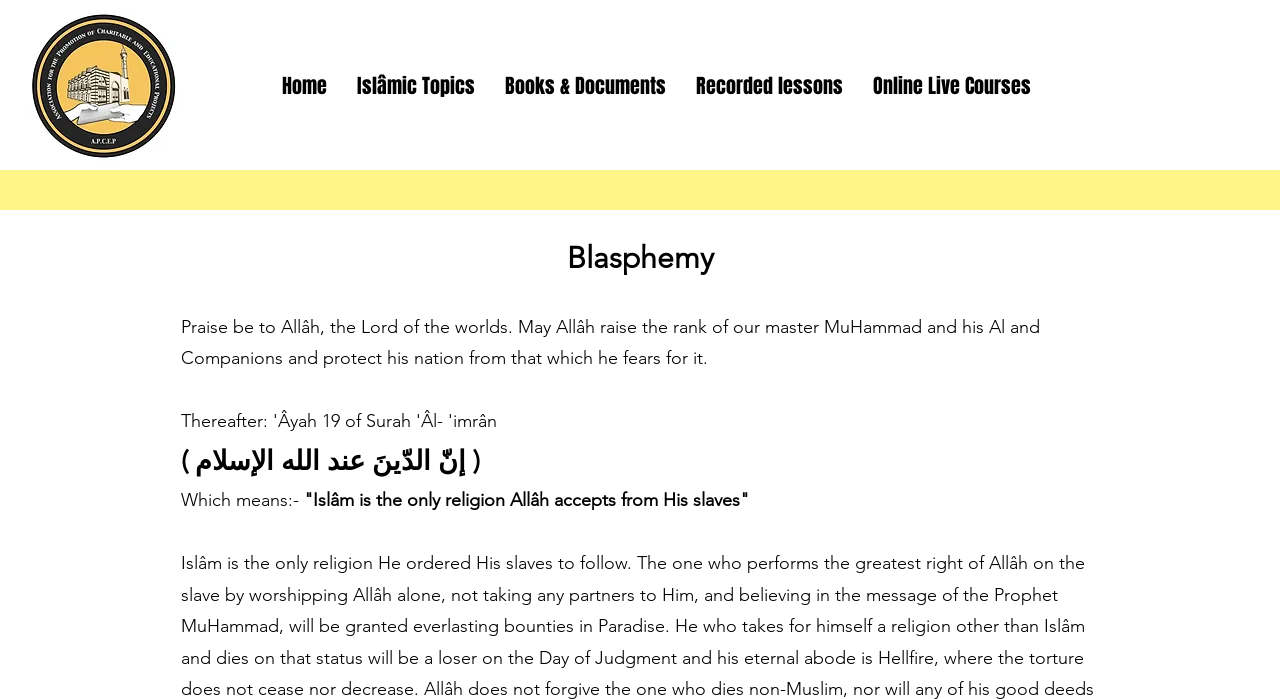Write a detailed summary of the webpage.

The webpage is about Blasphemy and APCEP, with a focus on Islamic topics. At the top-left corner, there is a small image with a link to '306159501_380250974323065_158079381076909111_n.jpg'. Below the image, there is a navigation menu labeled 'Site' that spans across the top of the page, containing five links: 'Home', 'Islâmic Topics', 'Books & Documents', 'Recorded lessons', and 'Online Live Courses'.

In the middle of the page, there is a large header that reads 'Blasphemy' in bold font. Below the header, there is a paragraph of text that praises Allah and Muhammad, followed by a quote from the Quran in Arabic, which is then translated into English. The quote states that Islam is the only religion accepted by Allah from His slaves.